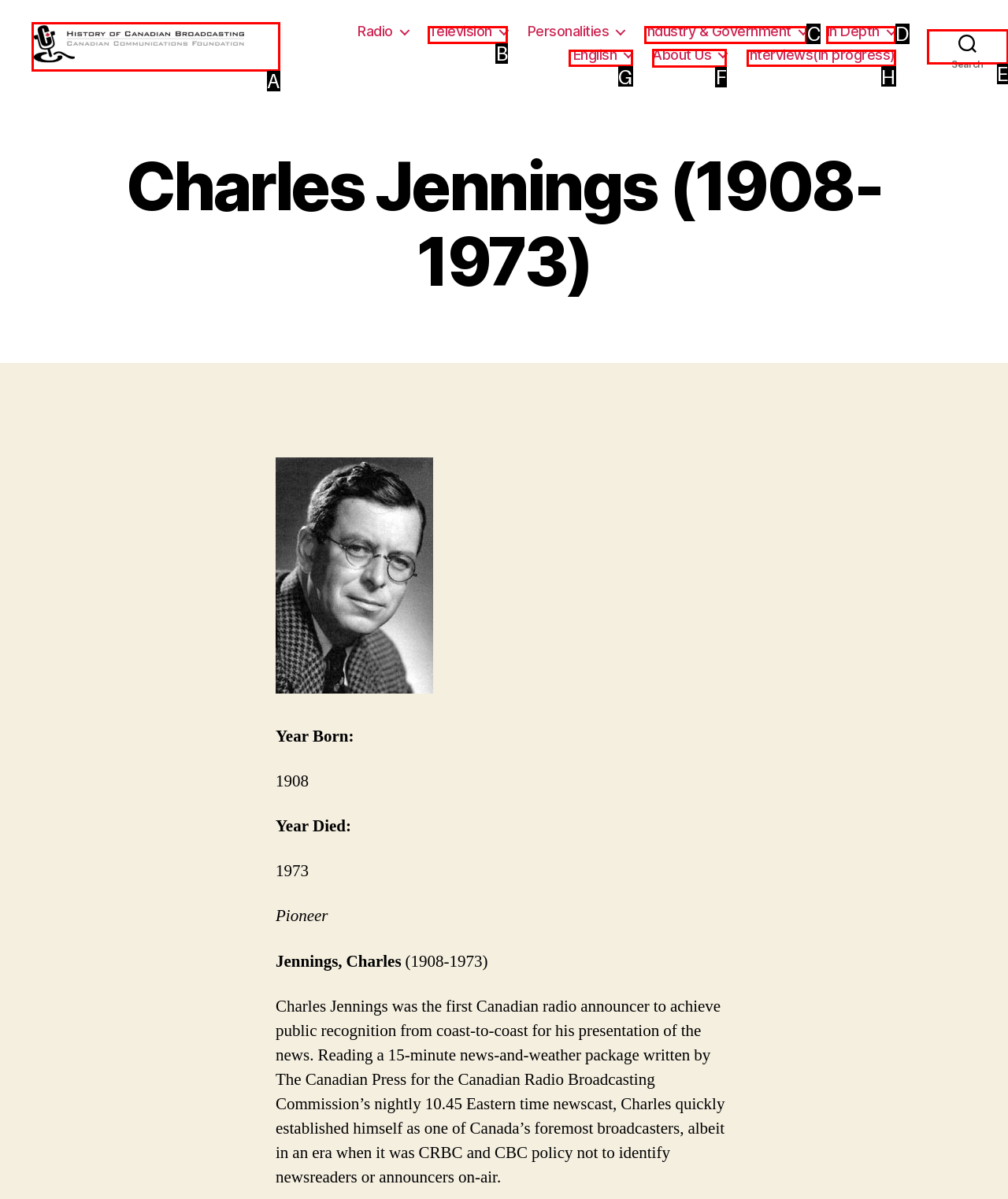Select the correct UI element to click for this task: Visit the 'About Us' page.
Answer using the letter from the provided options.

F